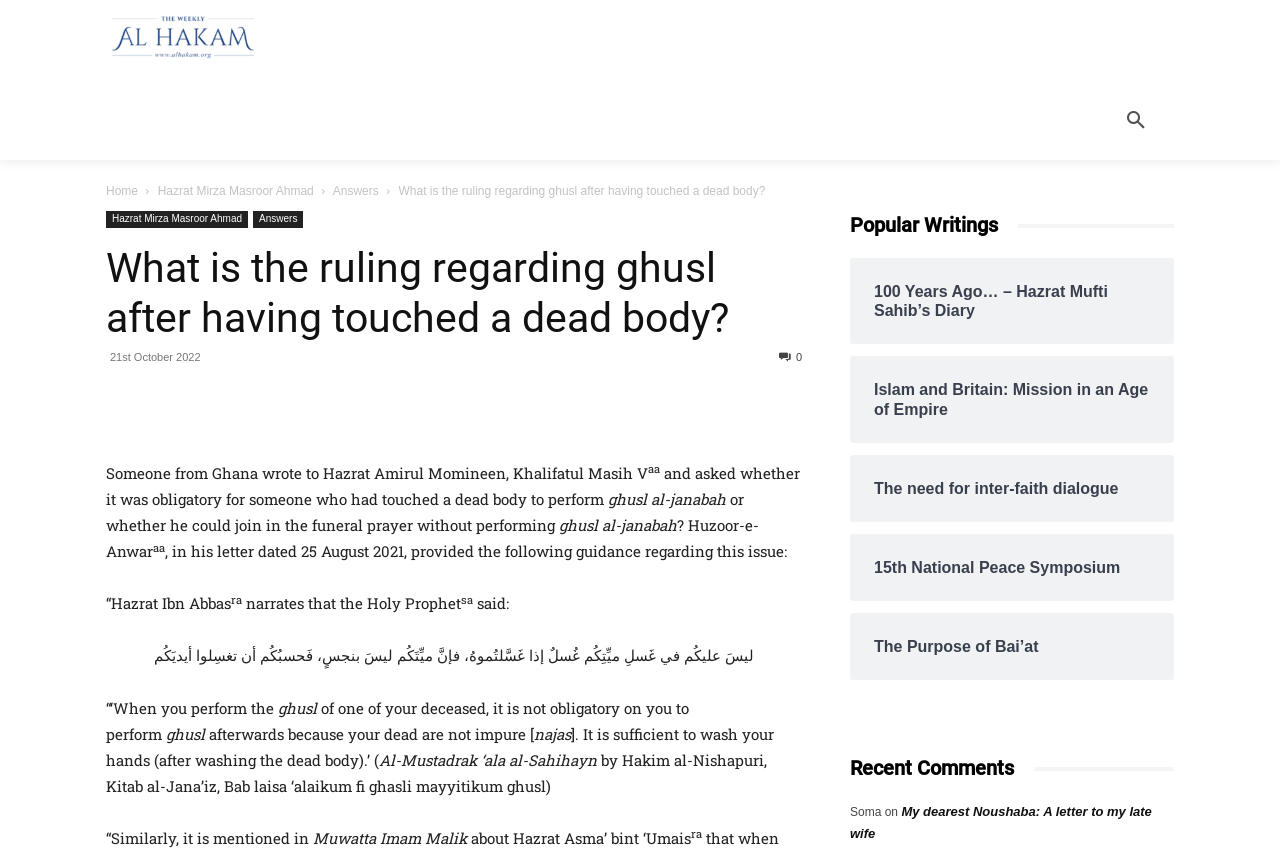Who is the author of the letter?
Refer to the image and respond with a one-word or short-phrase answer.

Hazrat Amirul Momineen